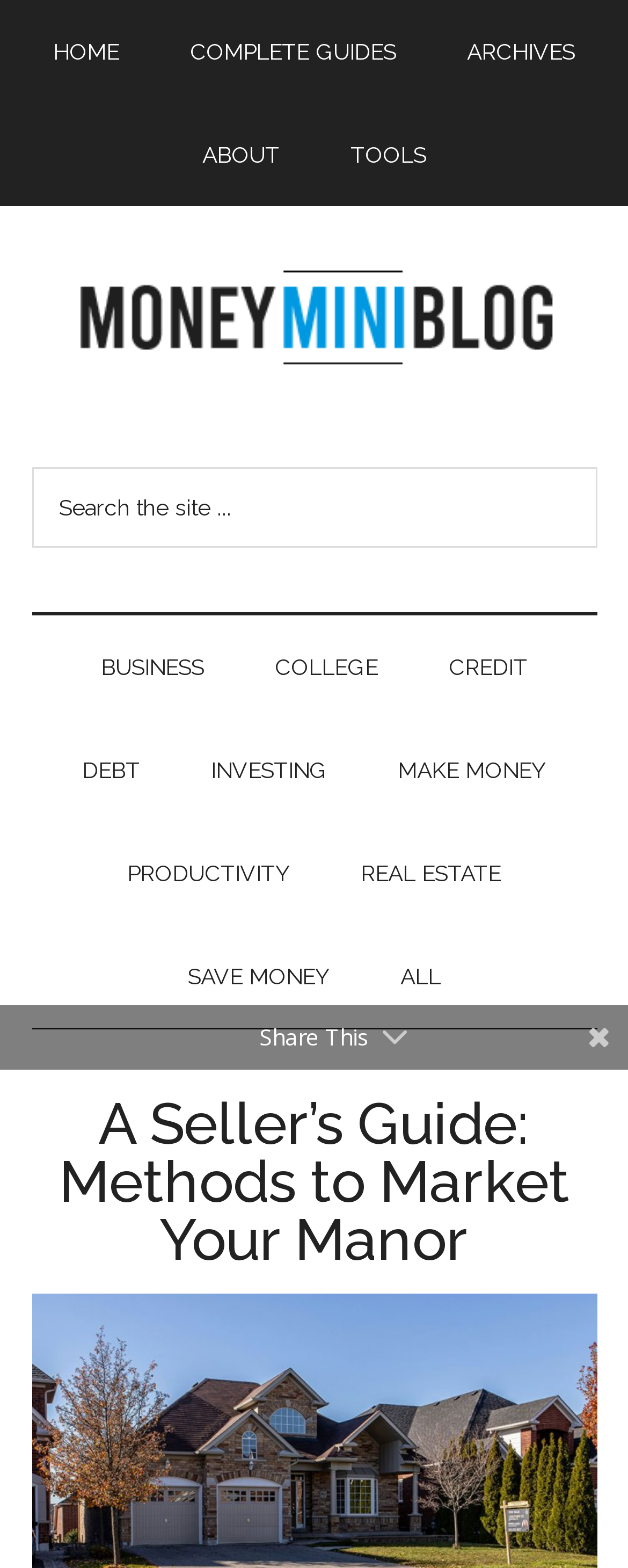Using the webpage screenshot, find the UI element described by Save Money. Provide the bounding box coordinates in the format (top-left x, top-left y, bottom-right x, bottom-right y), ensuring all values are floating point numbers between 0 and 1.

[0.247, 0.59, 0.576, 0.656]